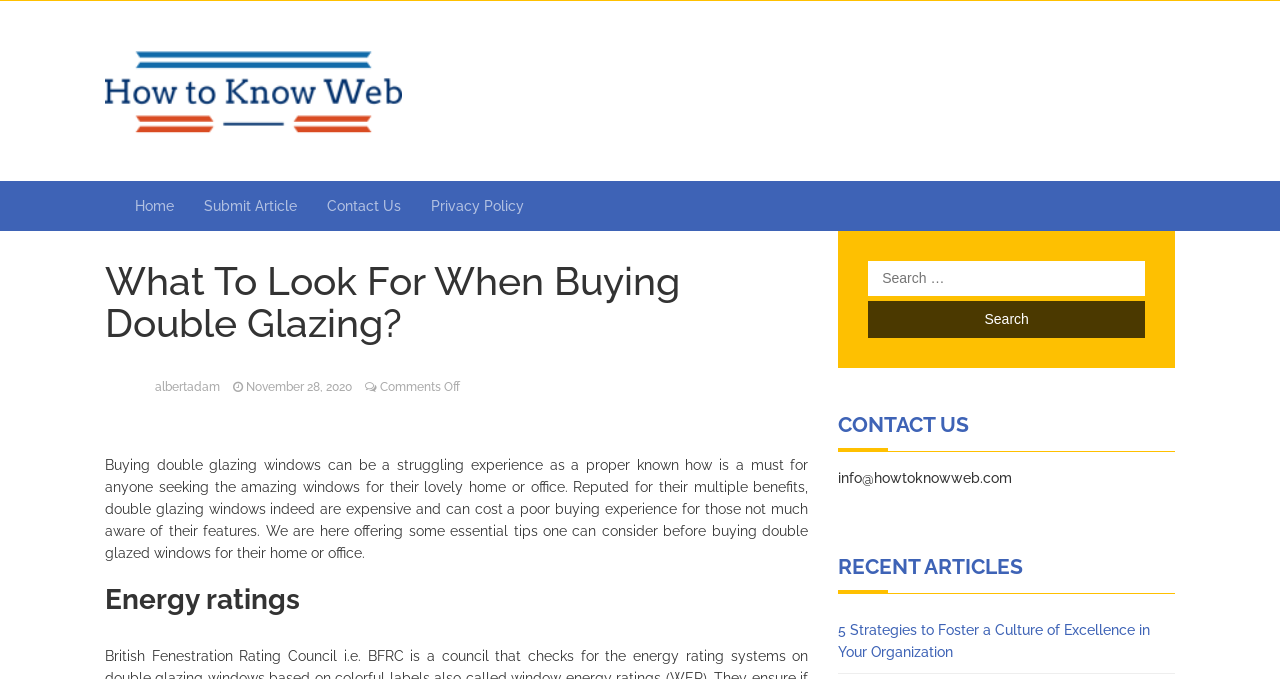What is the title of the recent article?
From the image, provide a succinct answer in one word or a short phrase.

5 Strategies to Foster a Culture of Excellence